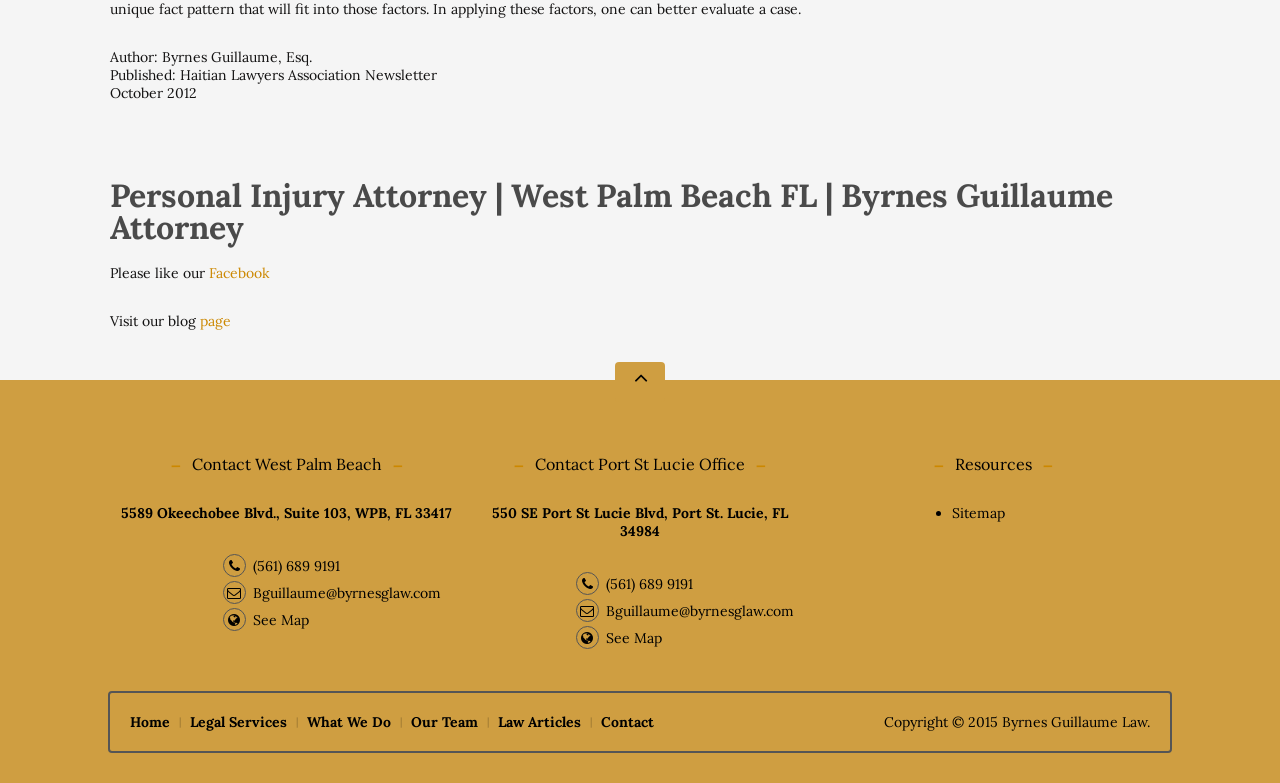Answer the question using only a single word or phrase: 
Who is the author of this article?

Byrnes Guillaume, Esq.